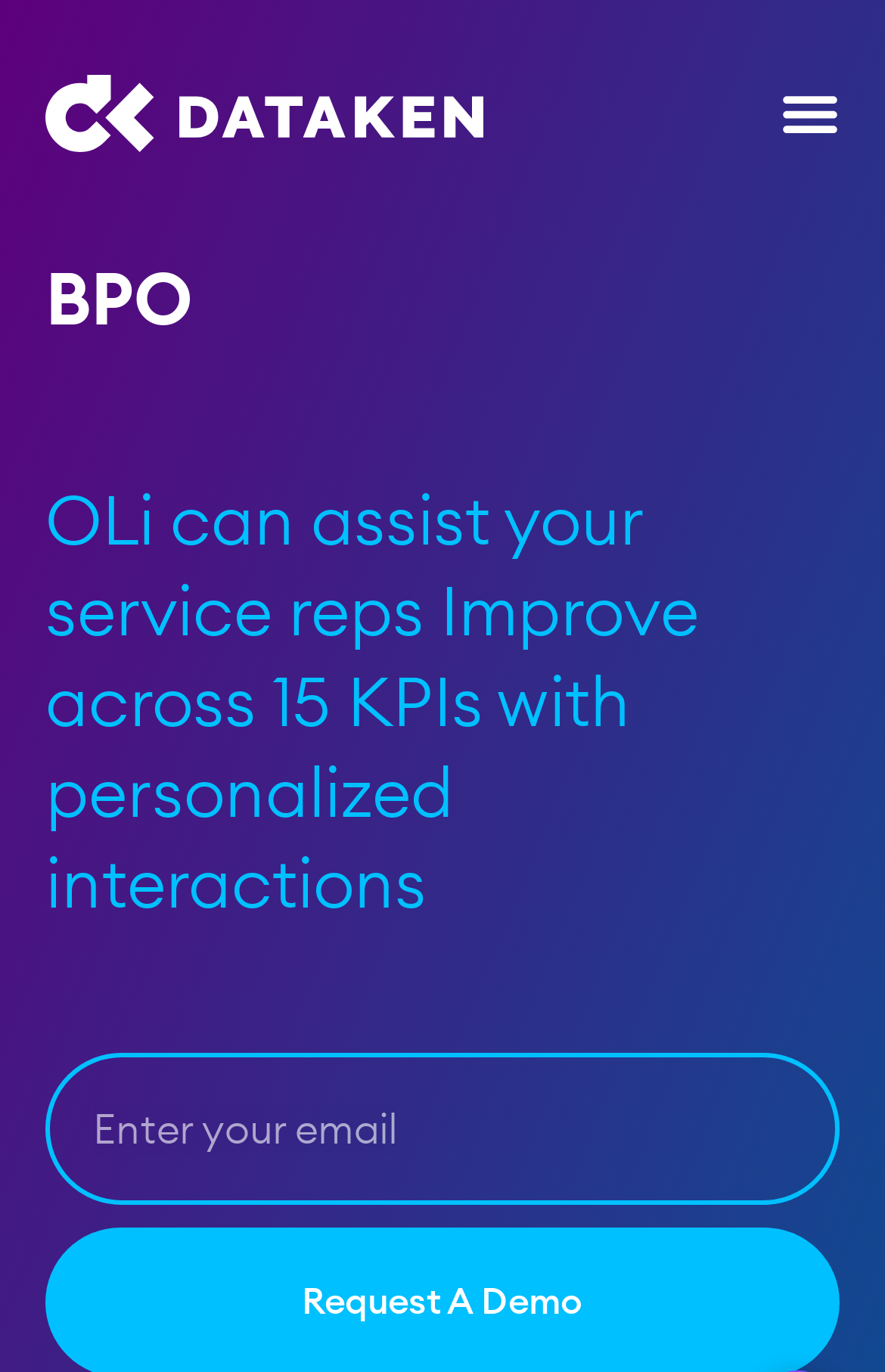What is the navigation menu called?
Answer briefly with a single word or phrase based on the image.

Menu